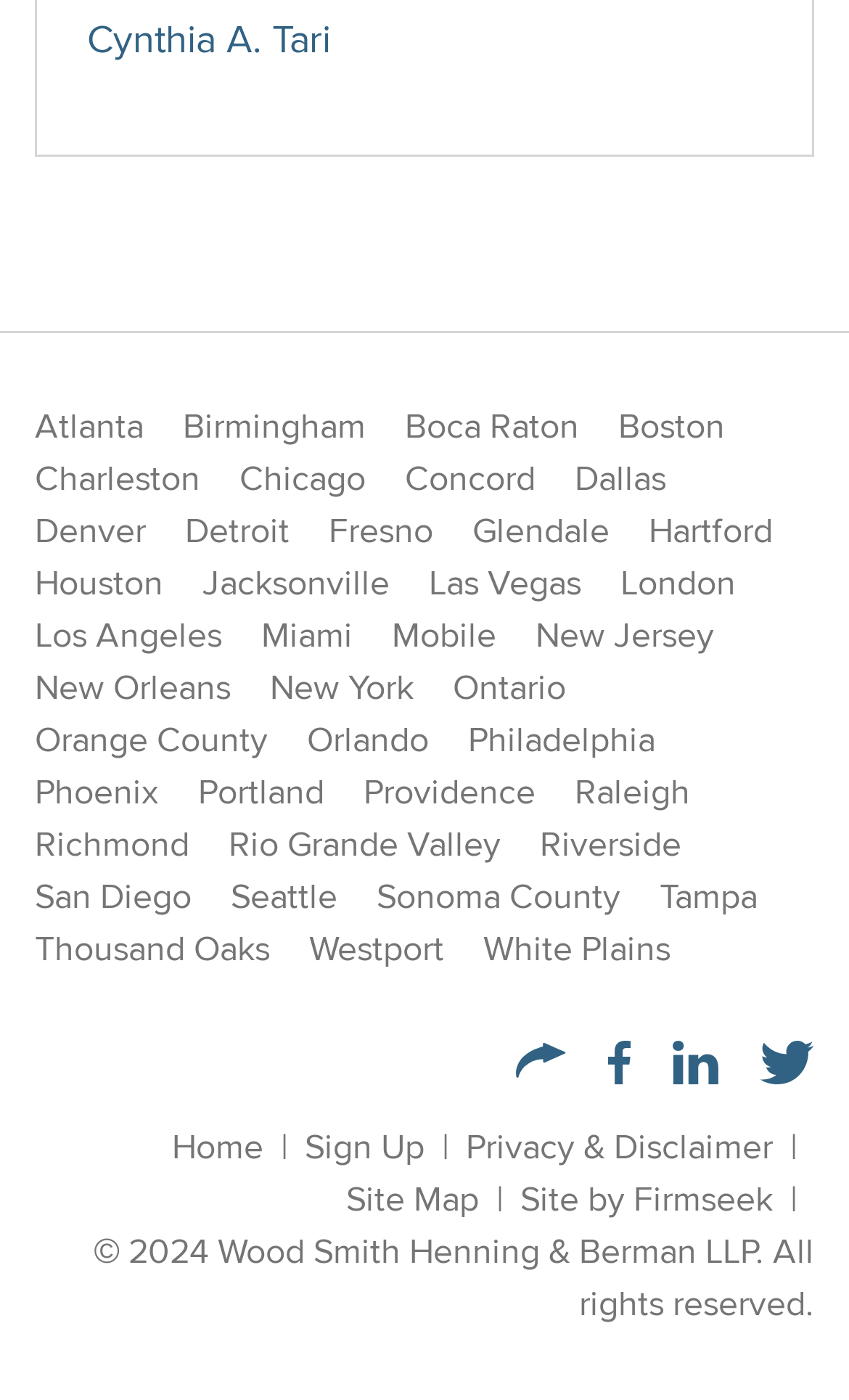What is the name of the lawyer?
Using the visual information, reply with a single word or short phrase.

Cynthia A. Tari